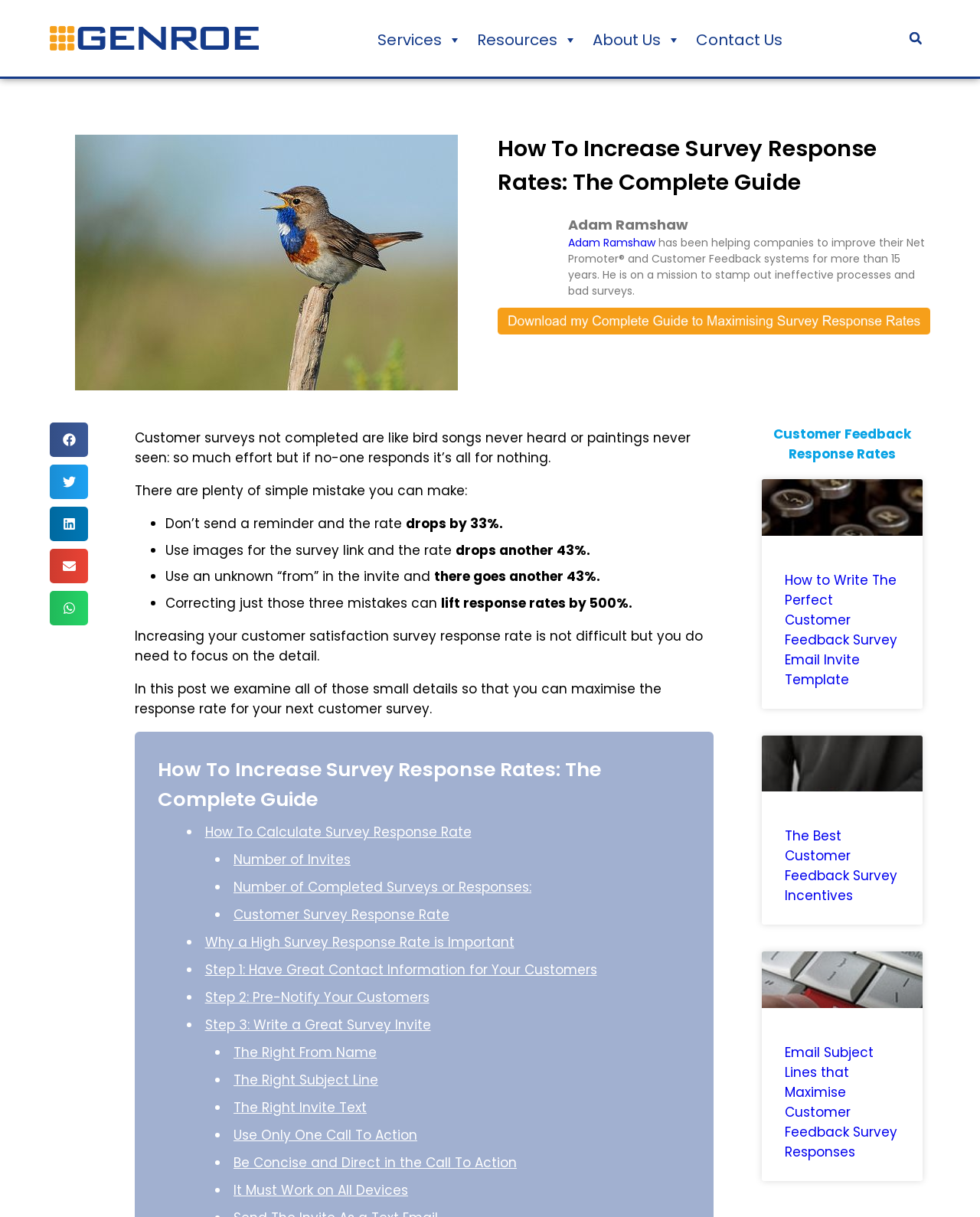What is the importance of a high survey response rate?
Could you give a comprehensive explanation in response to this question?

The importance of a high survey response rate is mentioned in the link 'Why a High Survey Response Rate is Important', indicating that it is a crucial aspect of customer surveys.